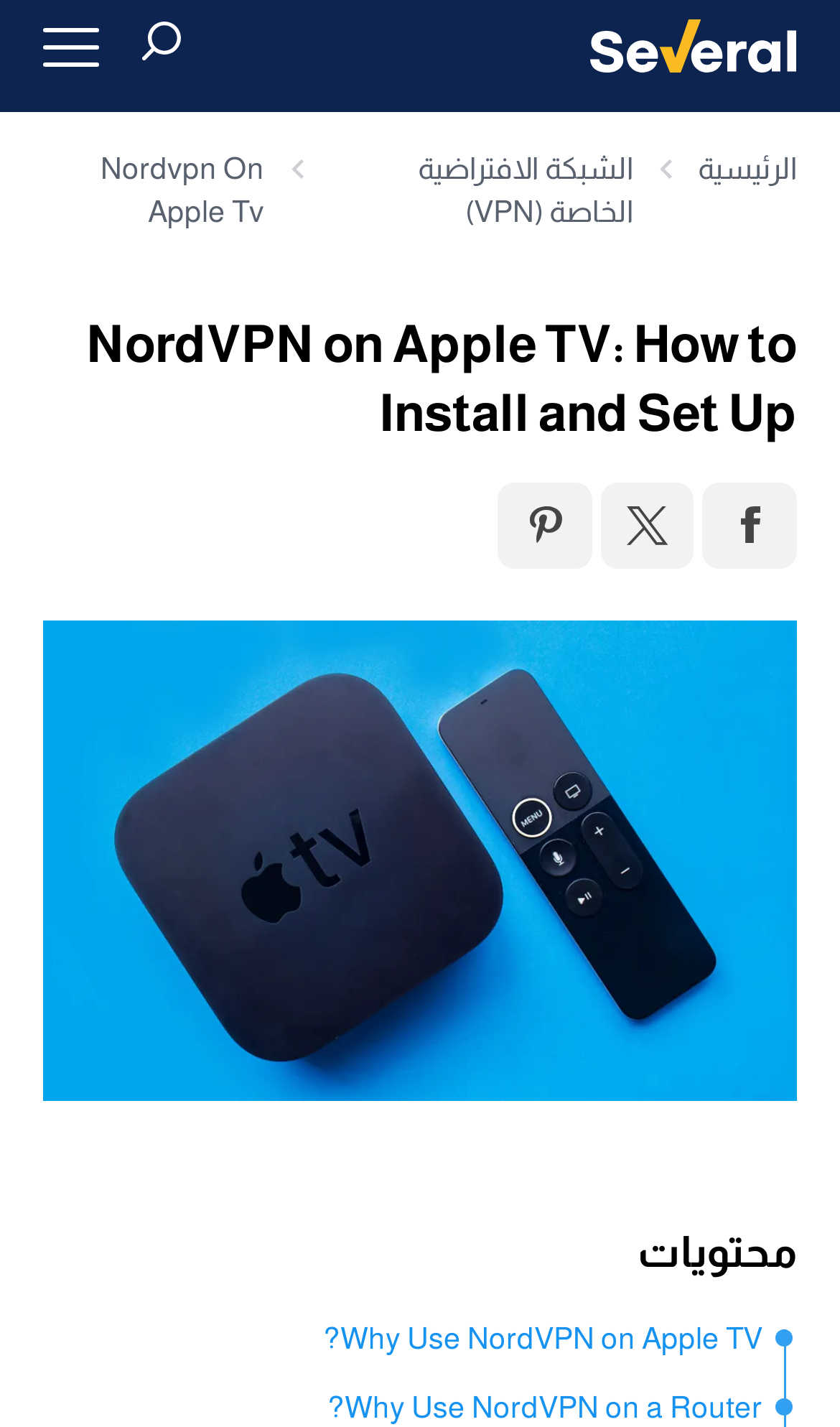Provide the bounding box coordinates of the UI element that matches the description: "Terms & Condition".

None